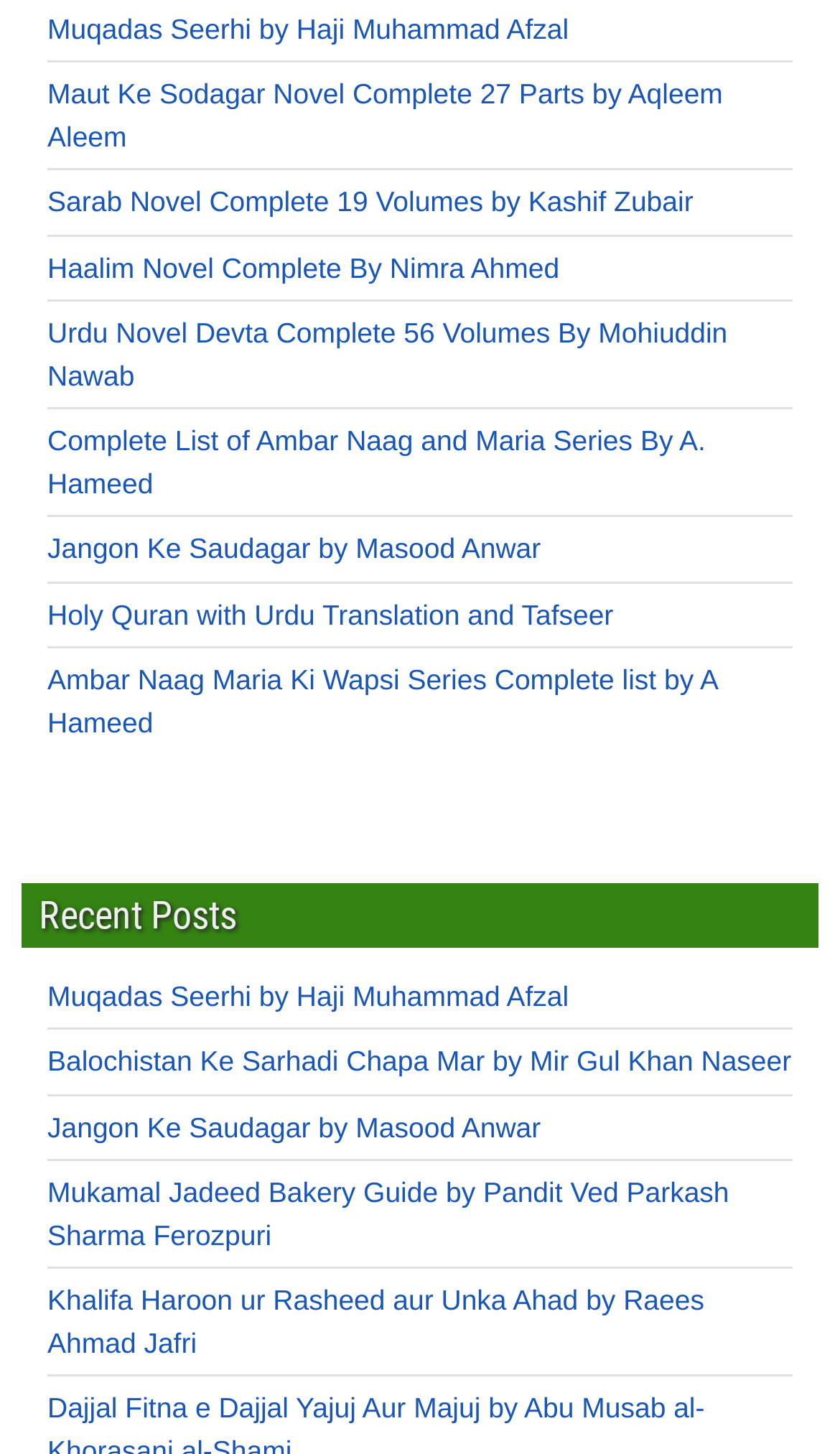Show me the bounding box coordinates of the clickable region to achieve the task as per the instruction: "Open Ambar Naag Maria Ki Wapsi Series Complete list by A Hameed".

[0.056, 0.457, 0.854, 0.508]